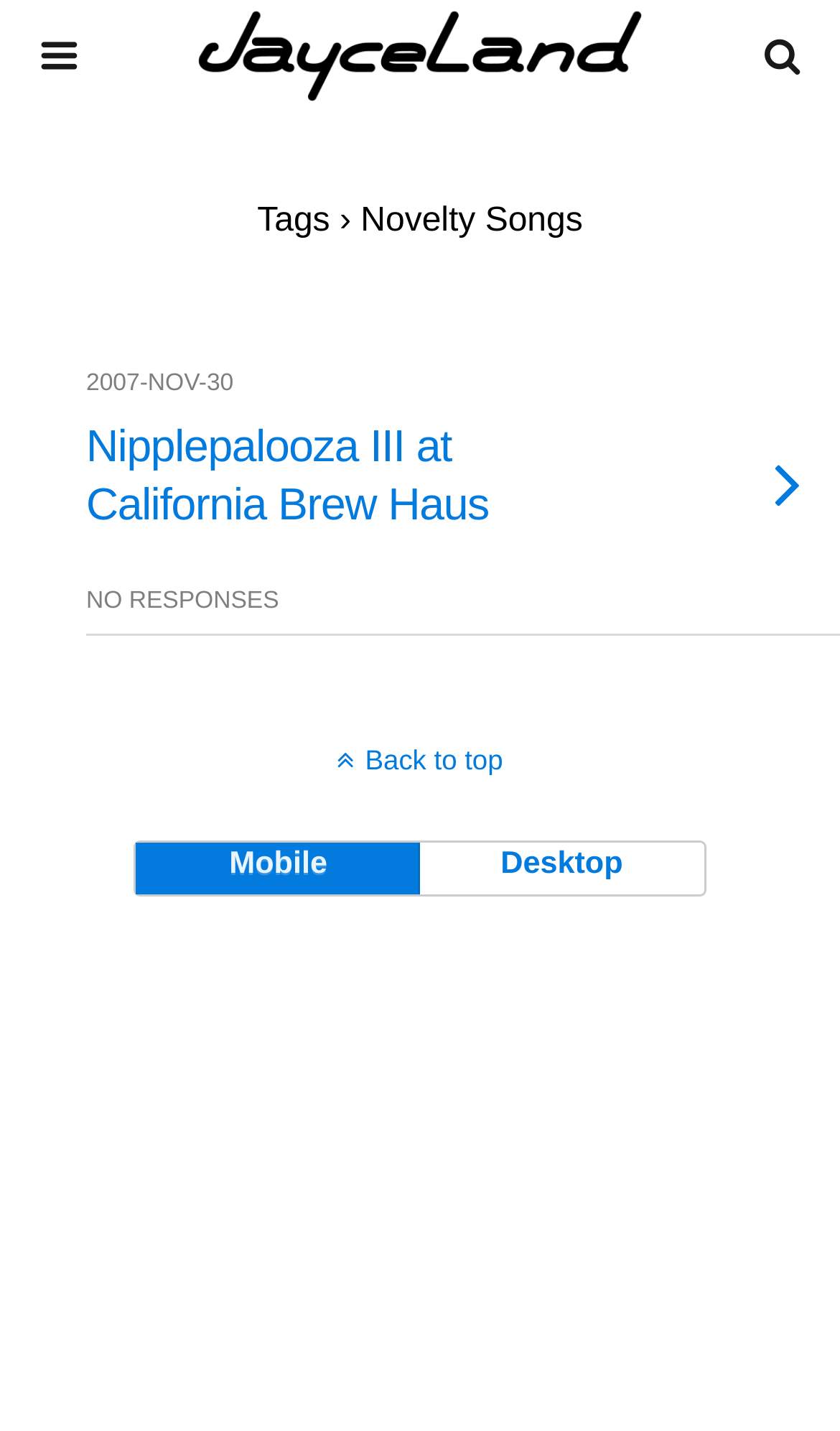Offer a comprehensive description of the webpage’s content and structure.

The webpage is titled "novelty songs | JayceLand" and features a logo image at the top center of the page. Below the logo, there is a search bar with a text box and a search button to the right. The search bar is located near the top of the page, spanning about two-thirds of the page width.

Underneath the search bar, there is a heading that reads "Tags › Novelty Songs". Below this heading, there is a list of links, with the first one being a prominent article titled "Nipplepalooza III at California Brew Haus". This article takes up about half of the page width and is positioned near the top center of the page.

At the bottom left of the page, there is a "Back to top" link. In the middle of the page, there are two buttons, "Mobile" and "Desktop", which are positioned side by side.